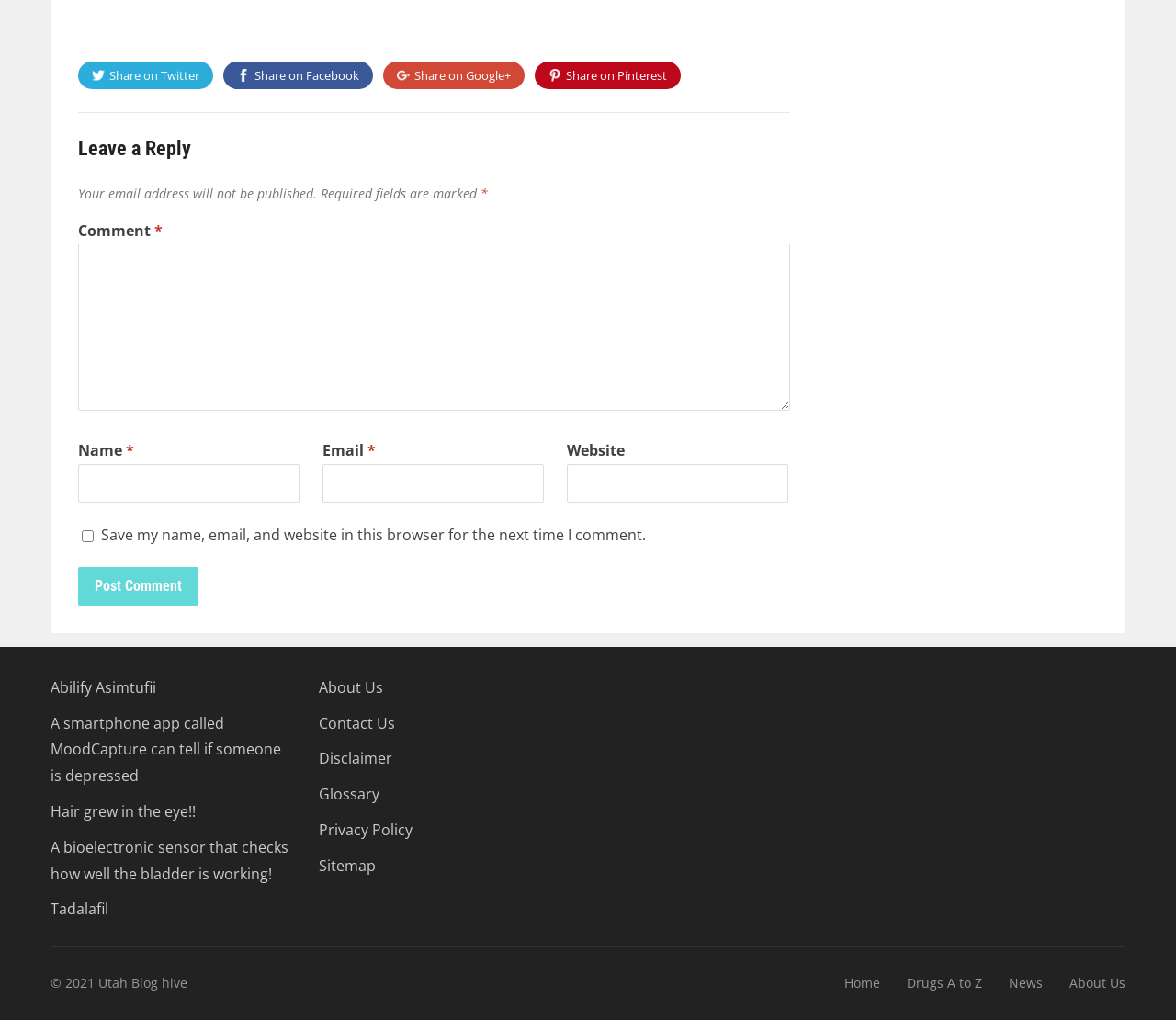Find the bounding box coordinates of the clickable region needed to perform the following instruction: "Share on Twitter". The coordinates should be provided as four float numbers between 0 and 1, i.e., [left, top, right, bottom].

[0.066, 0.06, 0.181, 0.087]